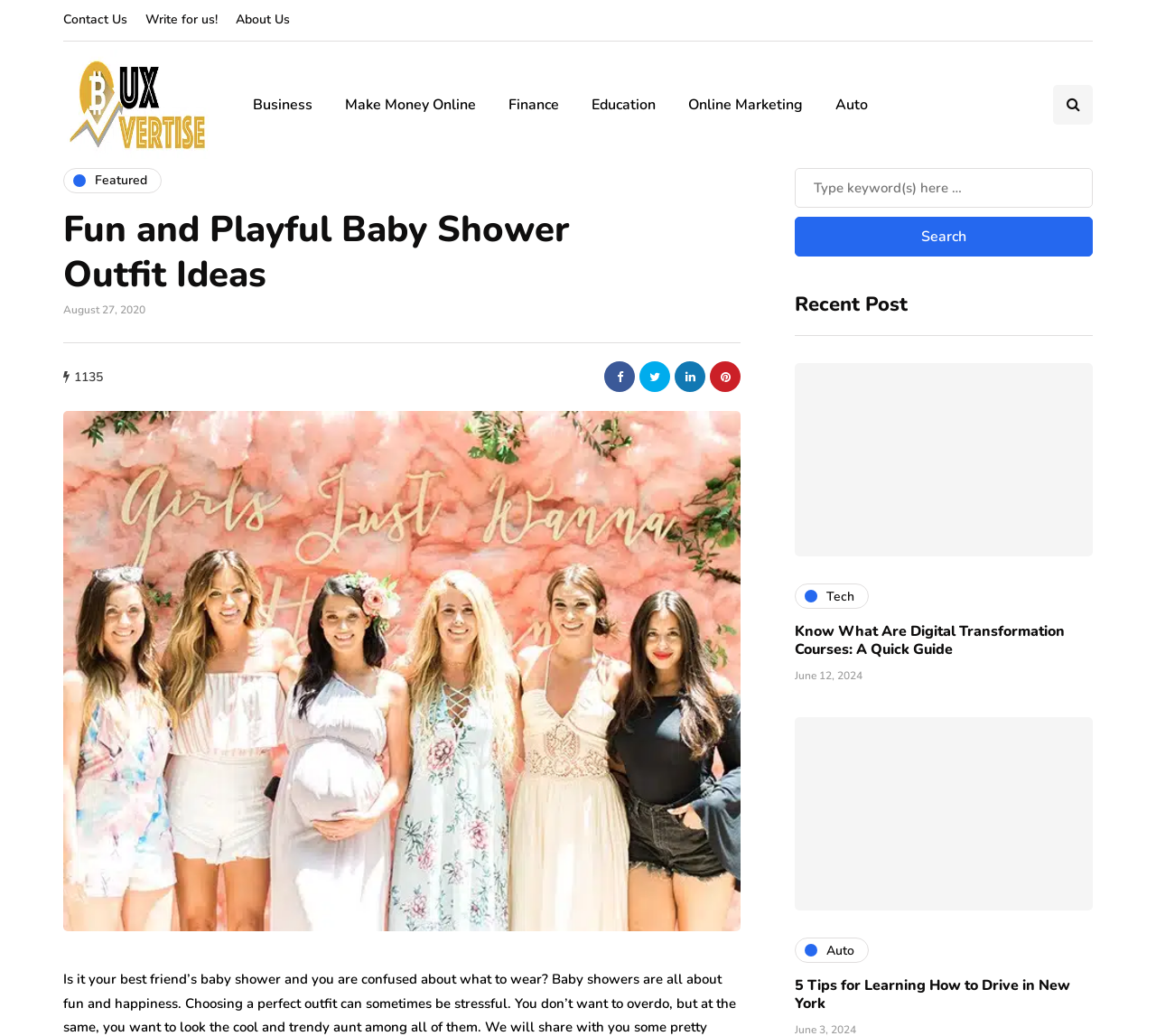Locate the bounding box coordinates of the element I should click to achieve the following instruction: "Search for something".

[0.688, 0.162, 0.945, 0.247]